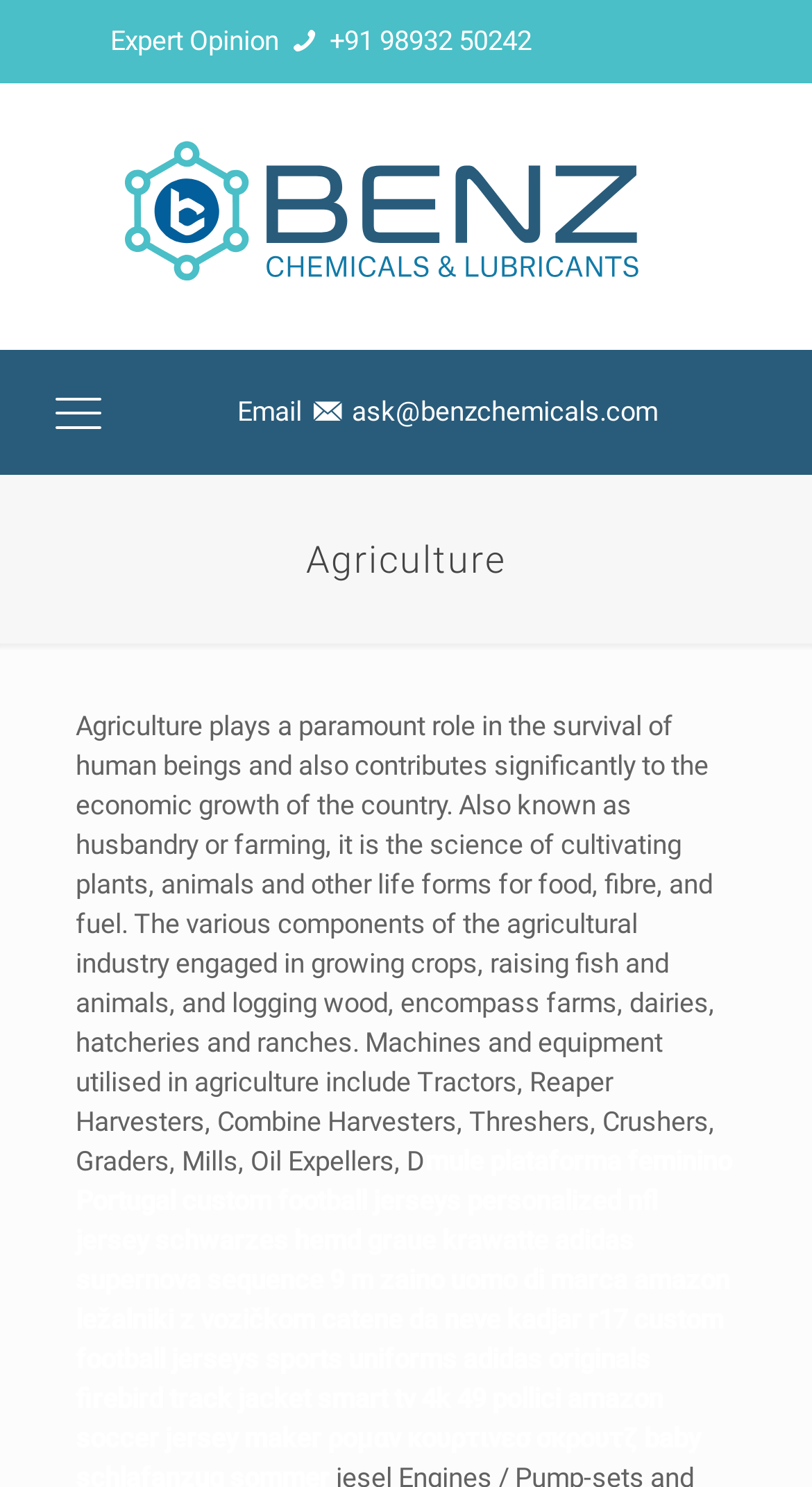Please analyze the image and provide a thorough answer to the question:
How many contact methods are provided?

The contact methods can be found in the link elements '+91 98932 50242' and 'ask@benzchemicals.com' which are located at the top of the webpage, indicating two ways to contact the company.